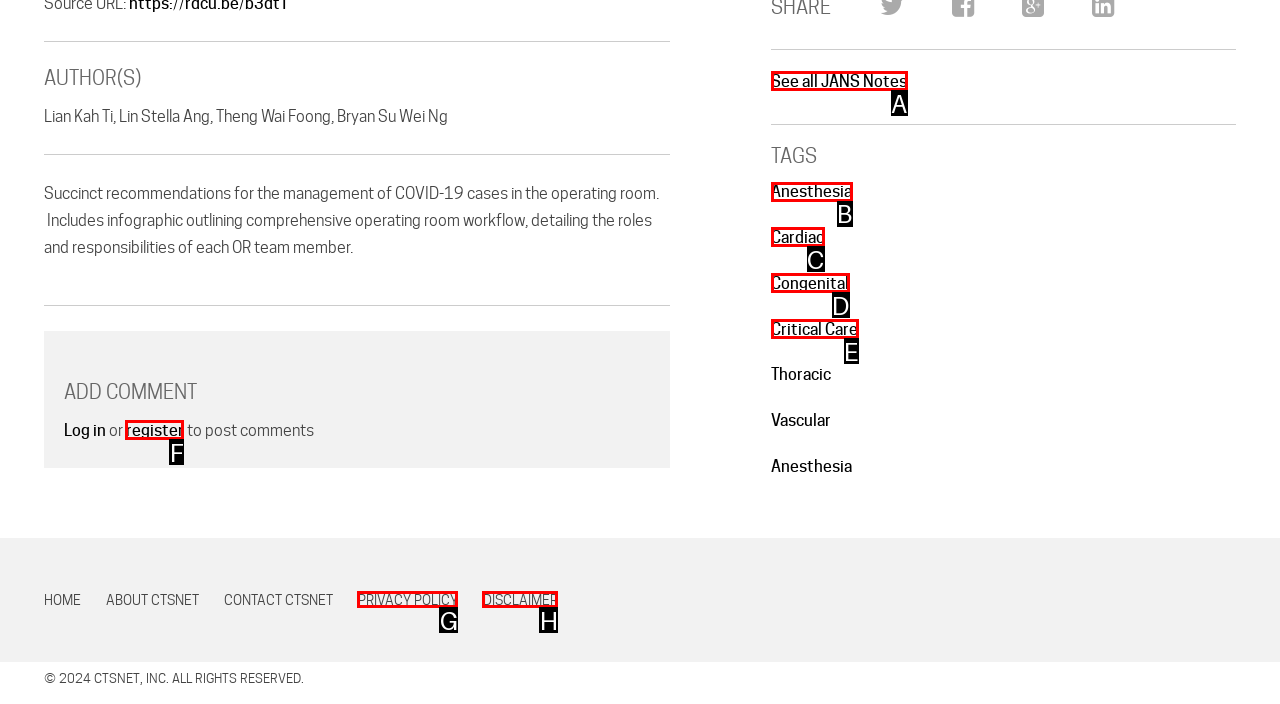Find the HTML element that matches the description: Critical Care. Answer using the letter of the best match from the available choices.

E